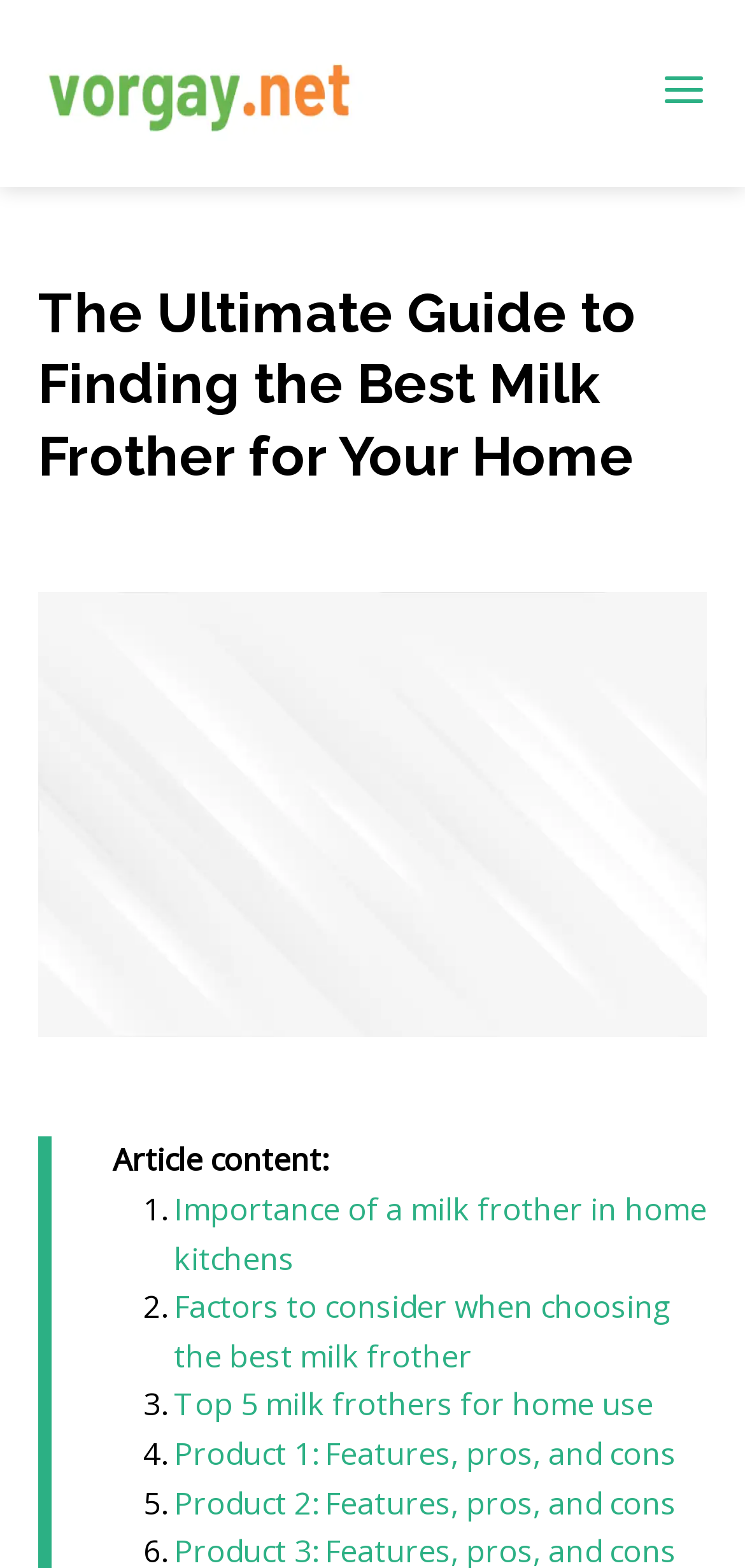What is the purpose of the button at the top right corner?
Look at the image and respond with a single word or a short phrase.

Unknown